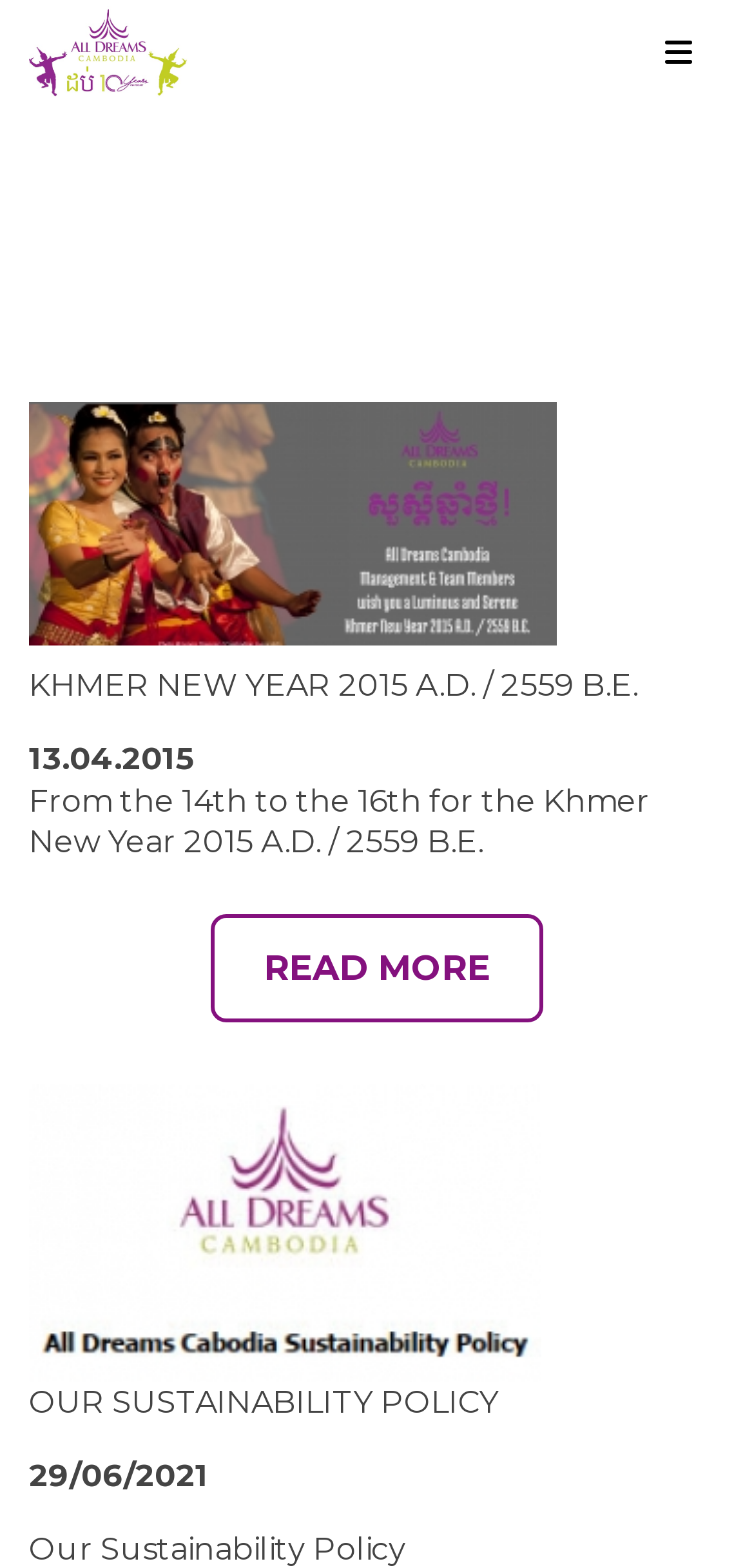Give a one-word or short-phrase answer to the following question: 
What is the duration of the Khmer New Year event?

3 days